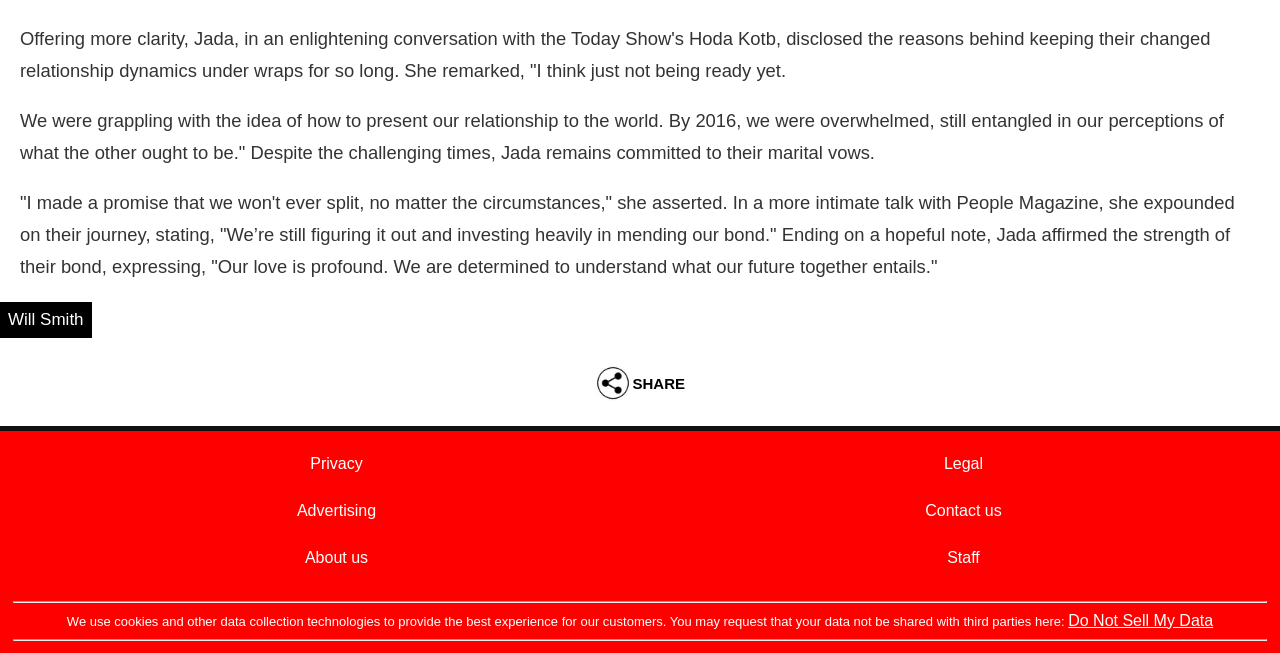Show the bounding box coordinates for the element that needs to be clicked to execute the following instruction: "Click on SHARE". Provide the coordinates in the form of four float numbers between 0 and 1, i.e., [left, top, right, bottom].

[0.494, 0.574, 0.535, 0.6]